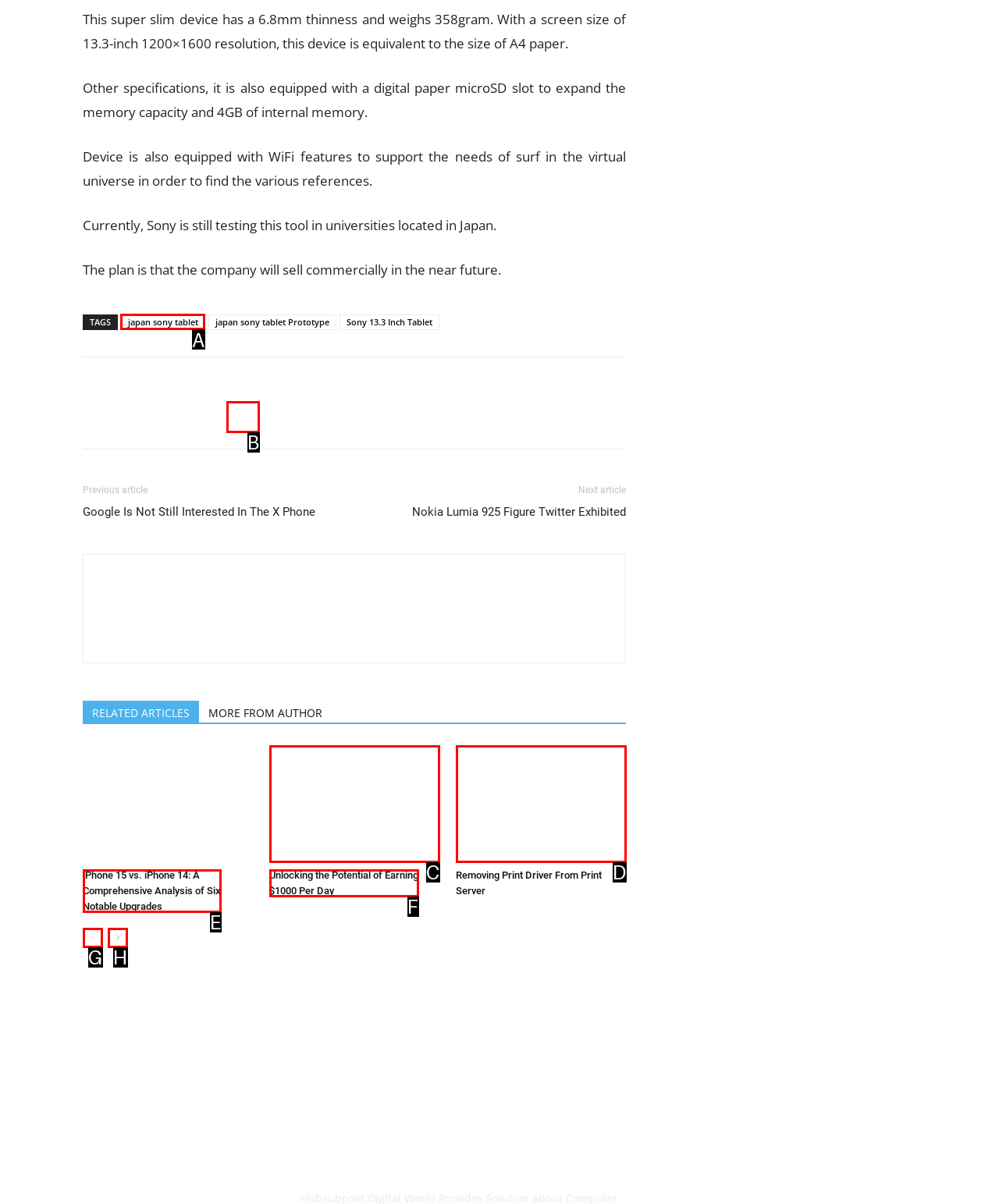Tell me which letter I should select to achieve the following goal: Click on 'japan sony tablet'
Answer with the corresponding letter from the provided options directly.

A